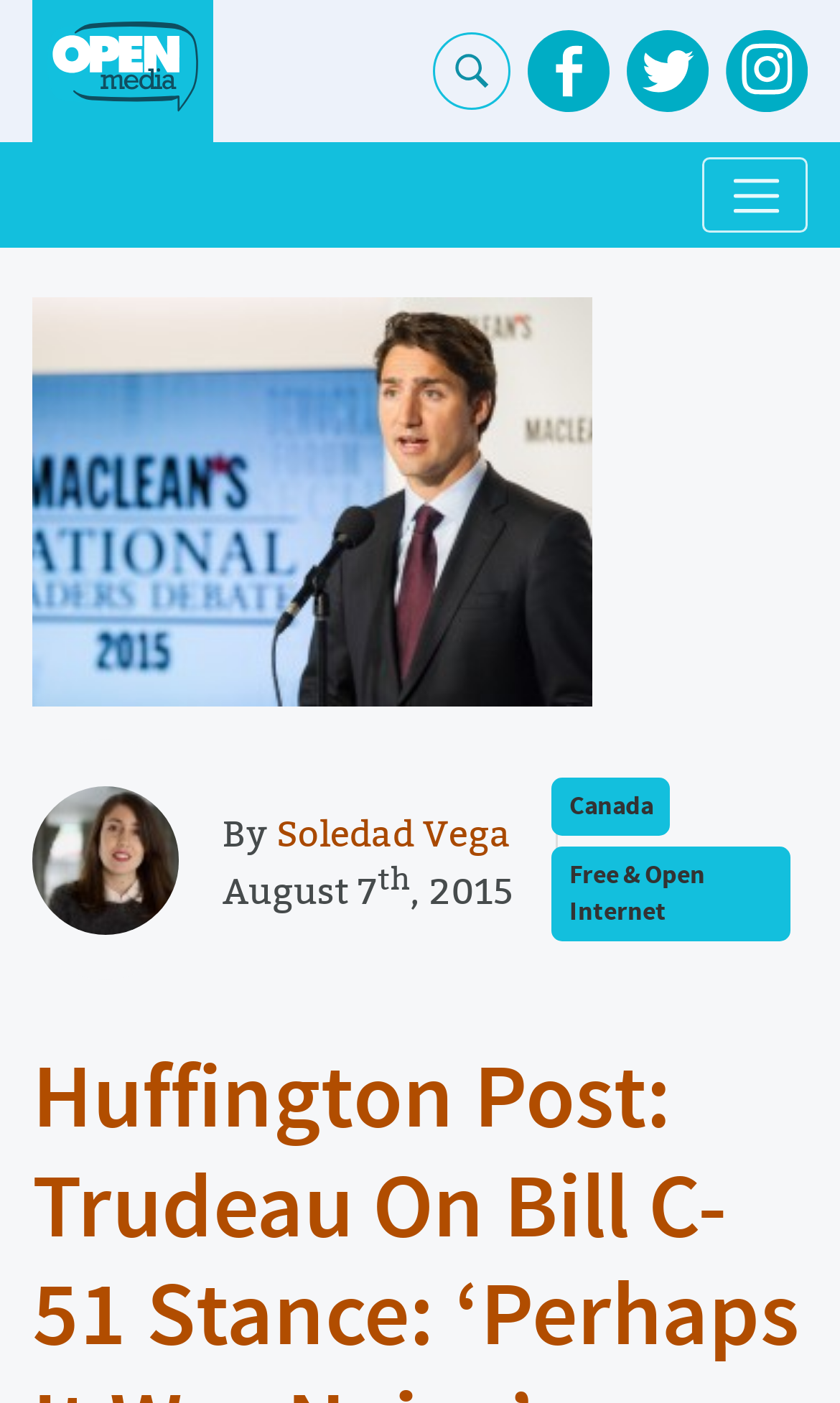Generate the text content of the main headline of the webpage.

Huffington Post: Trudeau On Bill C-51 Stance: ‘Perhaps It Was Naive’